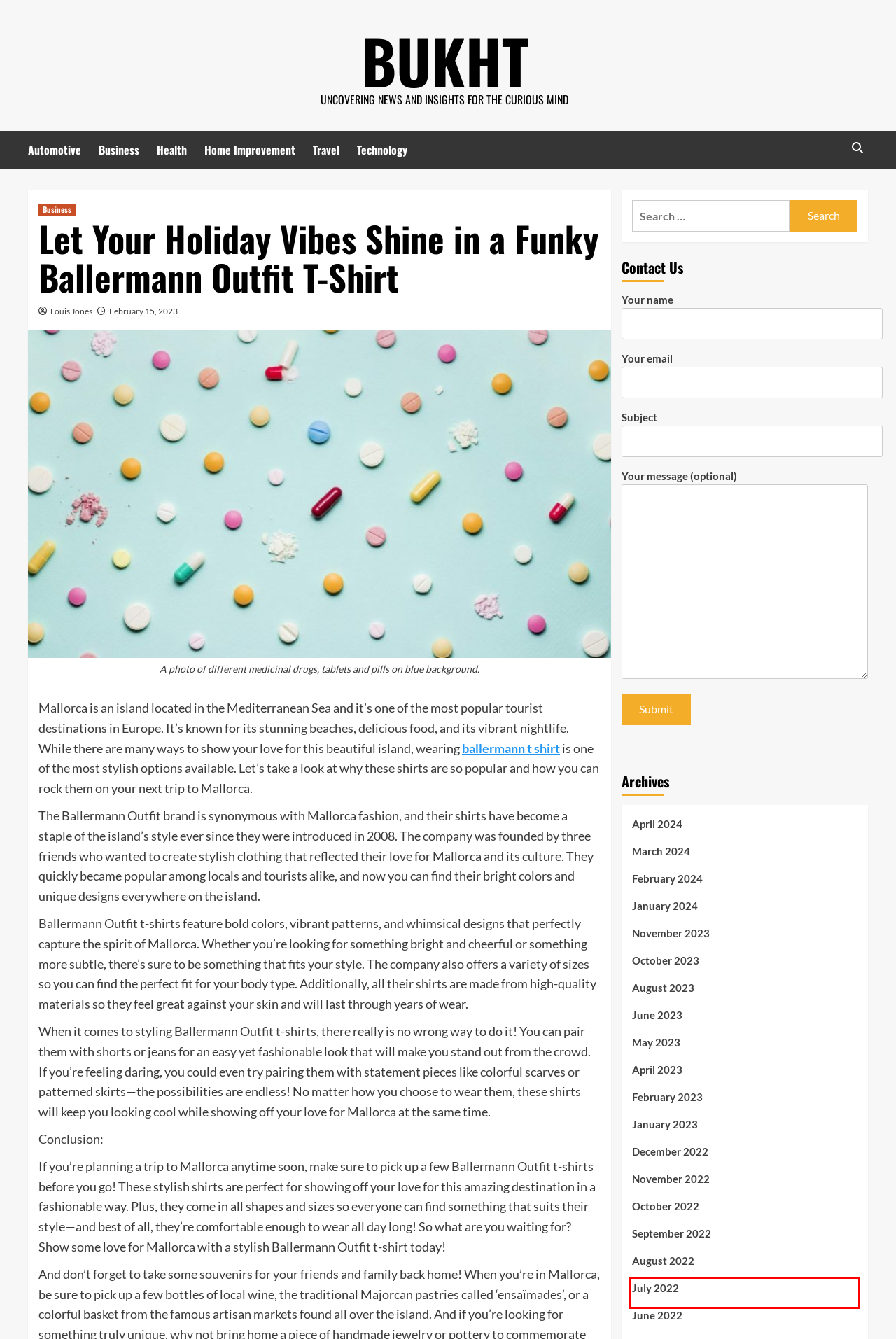You see a screenshot of a webpage with a red bounding box surrounding an element. Pick the webpage description that most accurately represents the new webpage after interacting with the element in the red bounding box. The options are:
A. October 2022 - Bukht
B. July 2022 - Bukht
C. October 2023 - Bukht
D. March 2024 - Bukht
E. February 2024 - Bukht
F. January 2023 - Bukht
G. Health Archives - Bukht
H. Bukht | Gnereal Blog

B